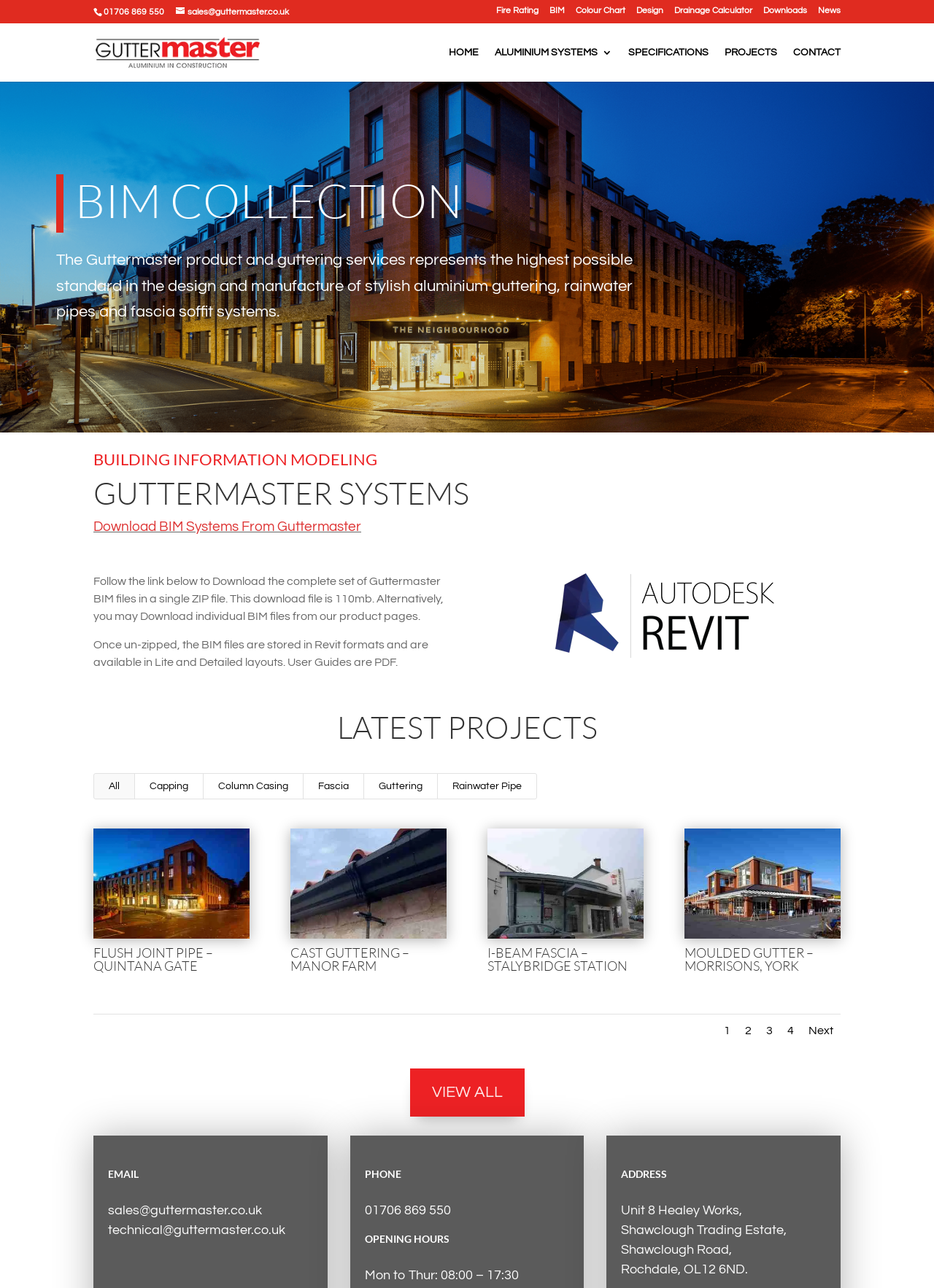Respond with a single word or short phrase to the following question: 
What type of files are the BIM files available in?

Revit formats